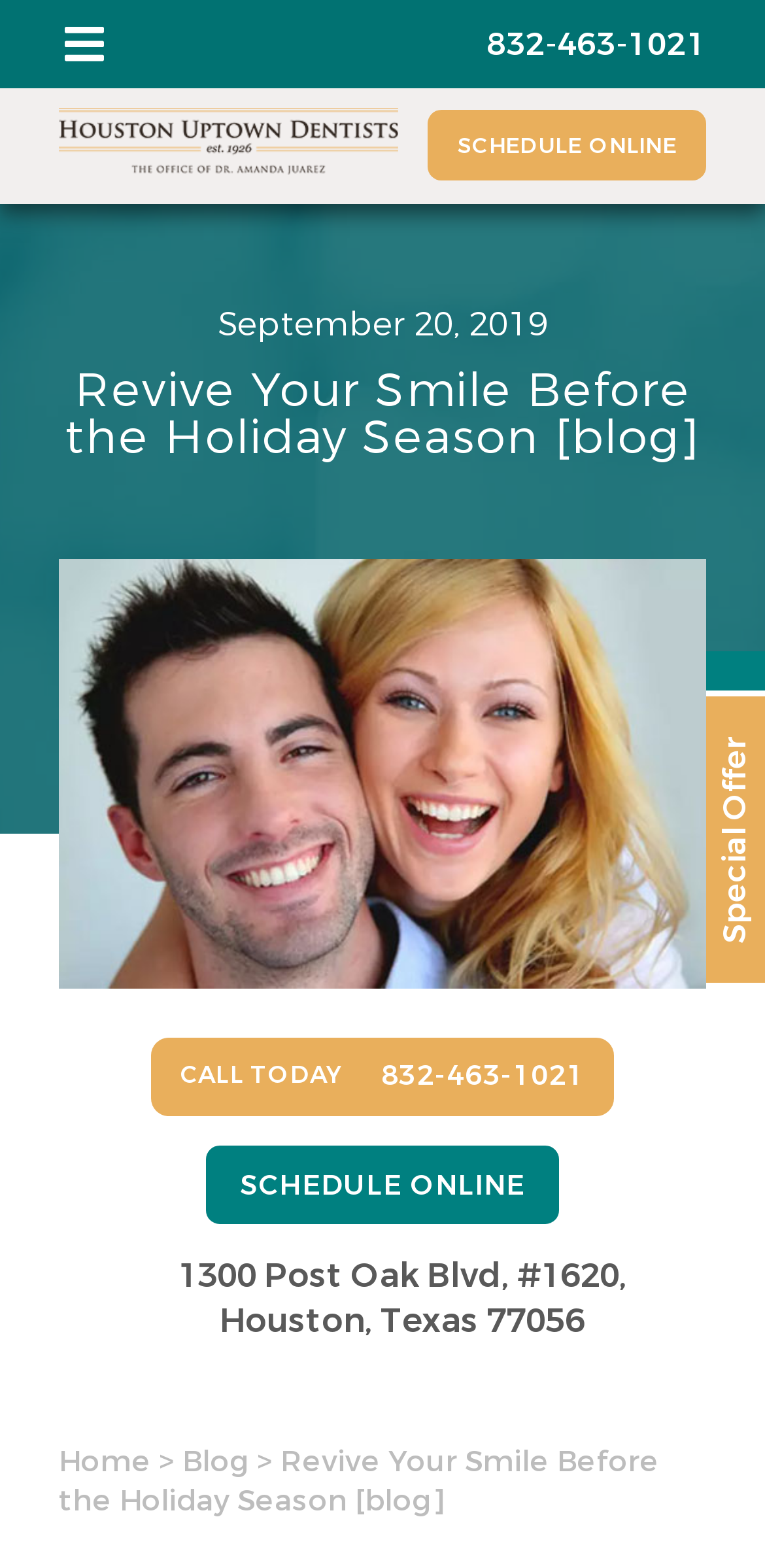Determine the coordinates of the bounding box for the clickable area needed to execute this instruction: "Visit Houston Uptown Dentists website".

[0.077, 0.092, 0.522, 0.117]